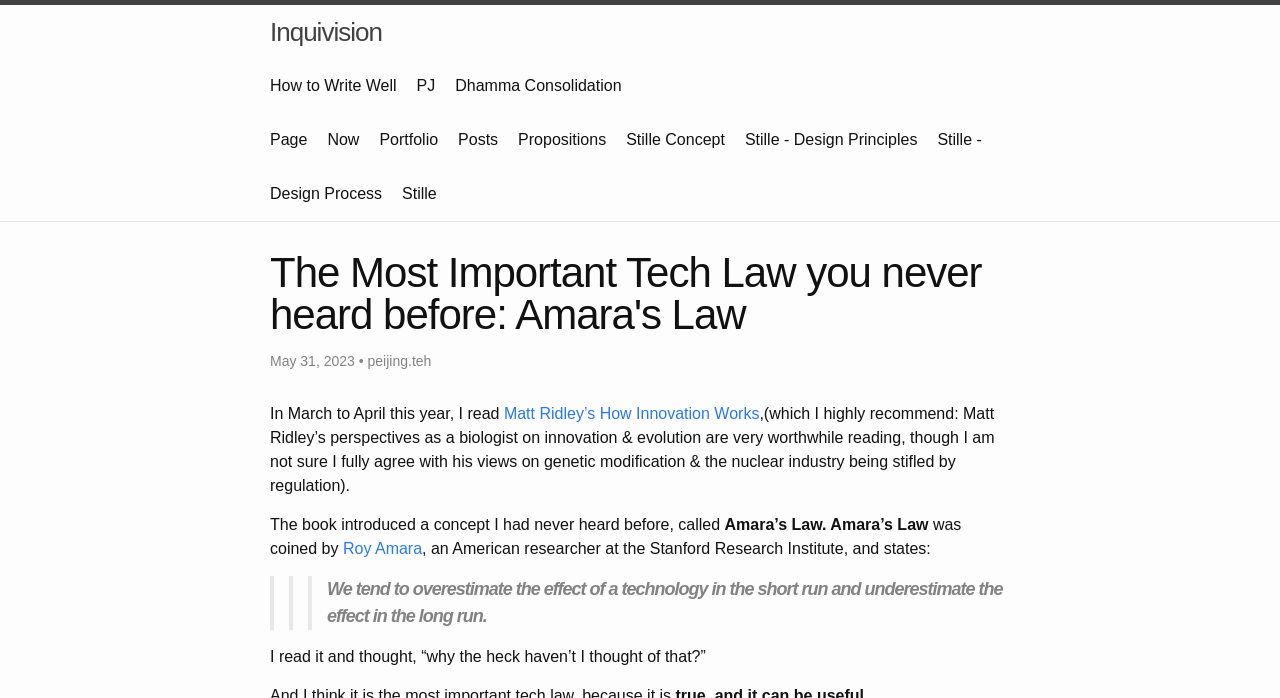Please specify the bounding box coordinates of the clickable section necessary to execute the following command: "Visit Matt Ridley's How Innovation Works".

[0.394, 0.58, 0.593, 0.605]